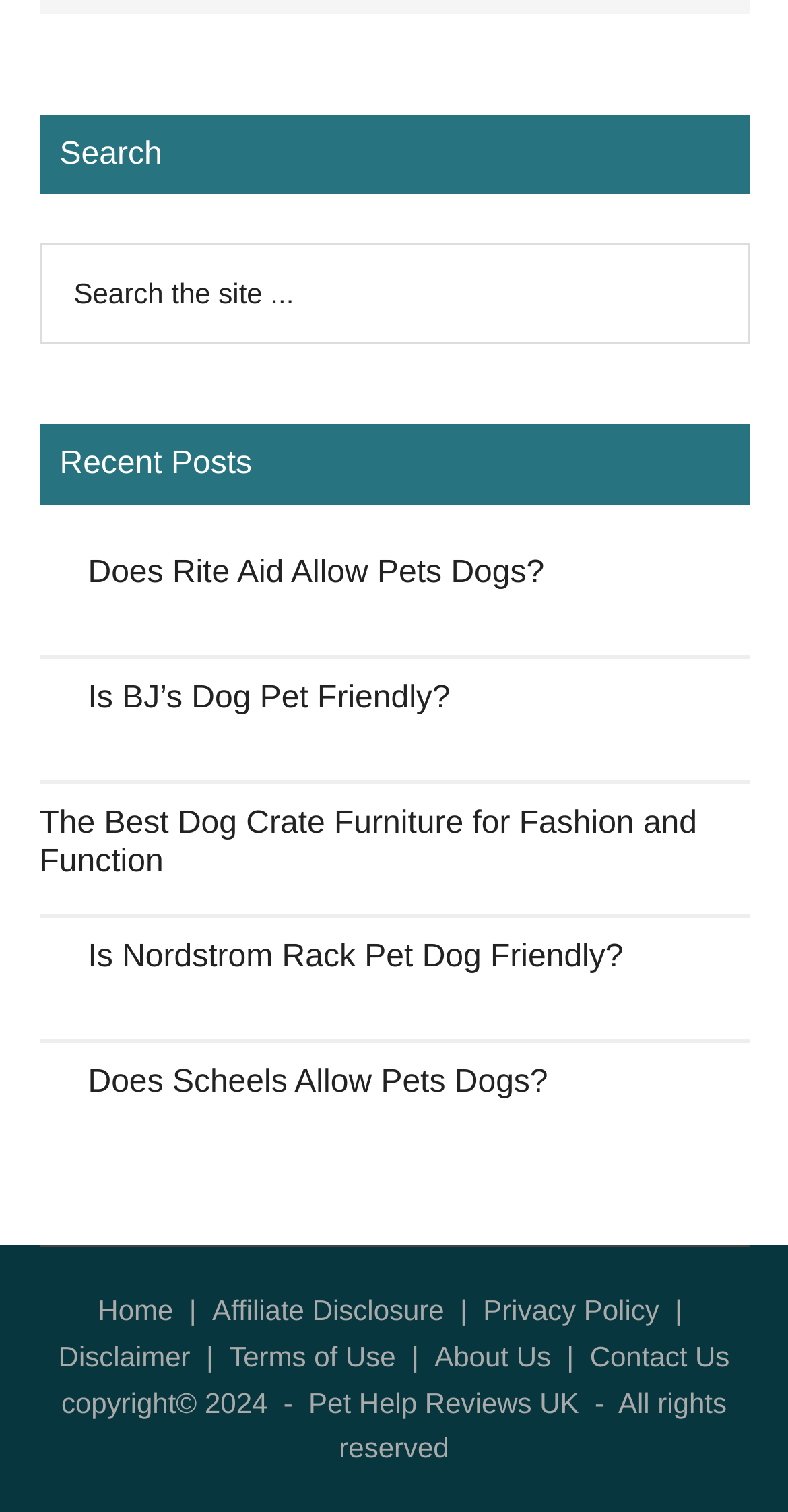How many links are in the footer section?
Respond with a short answer, either a single word or a phrase, based on the image.

7